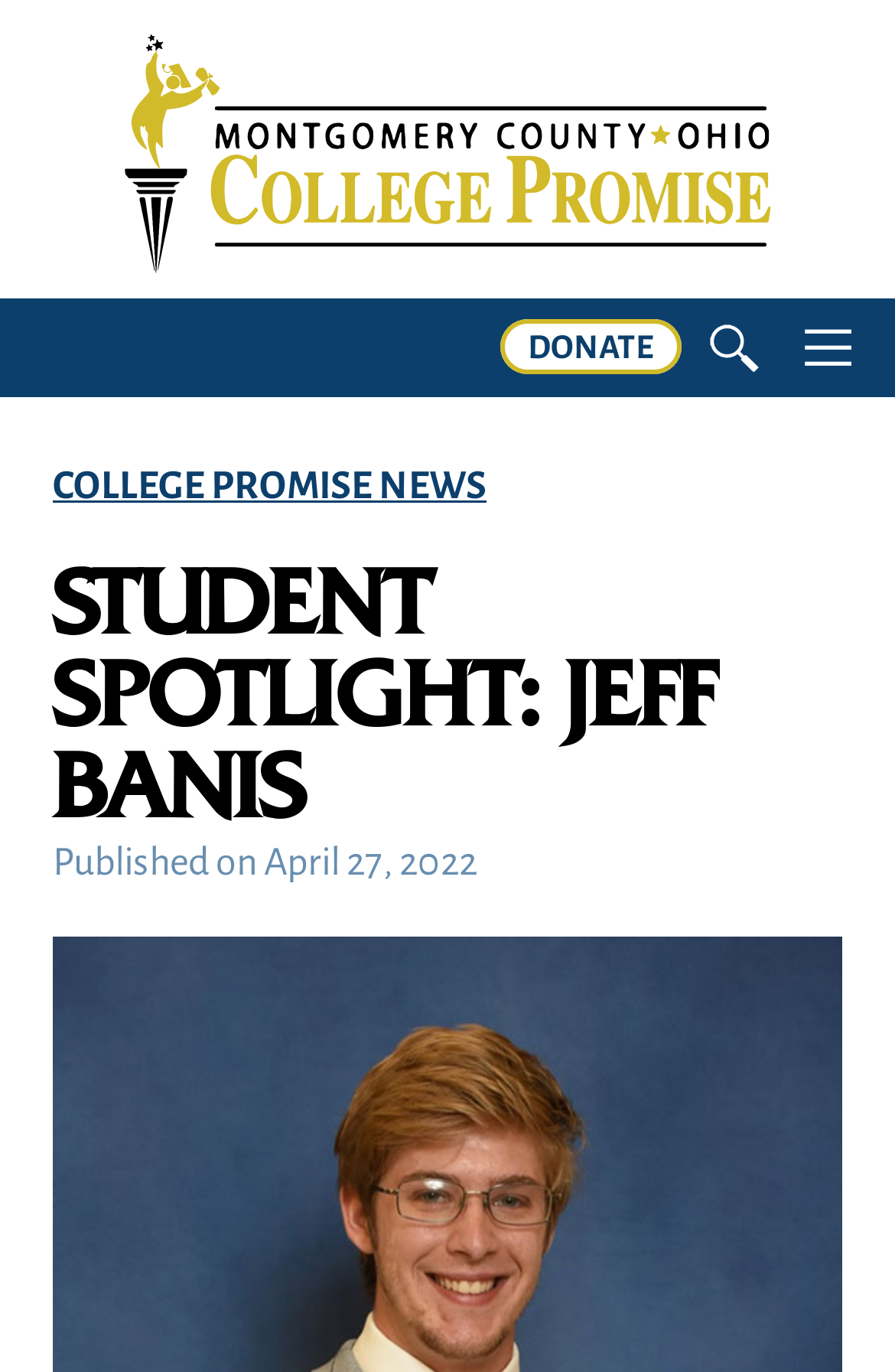Determine the bounding box for the UI element that matches this description: "parent_node: DONATE".

[0.79, 0.234, 0.872, 0.274]